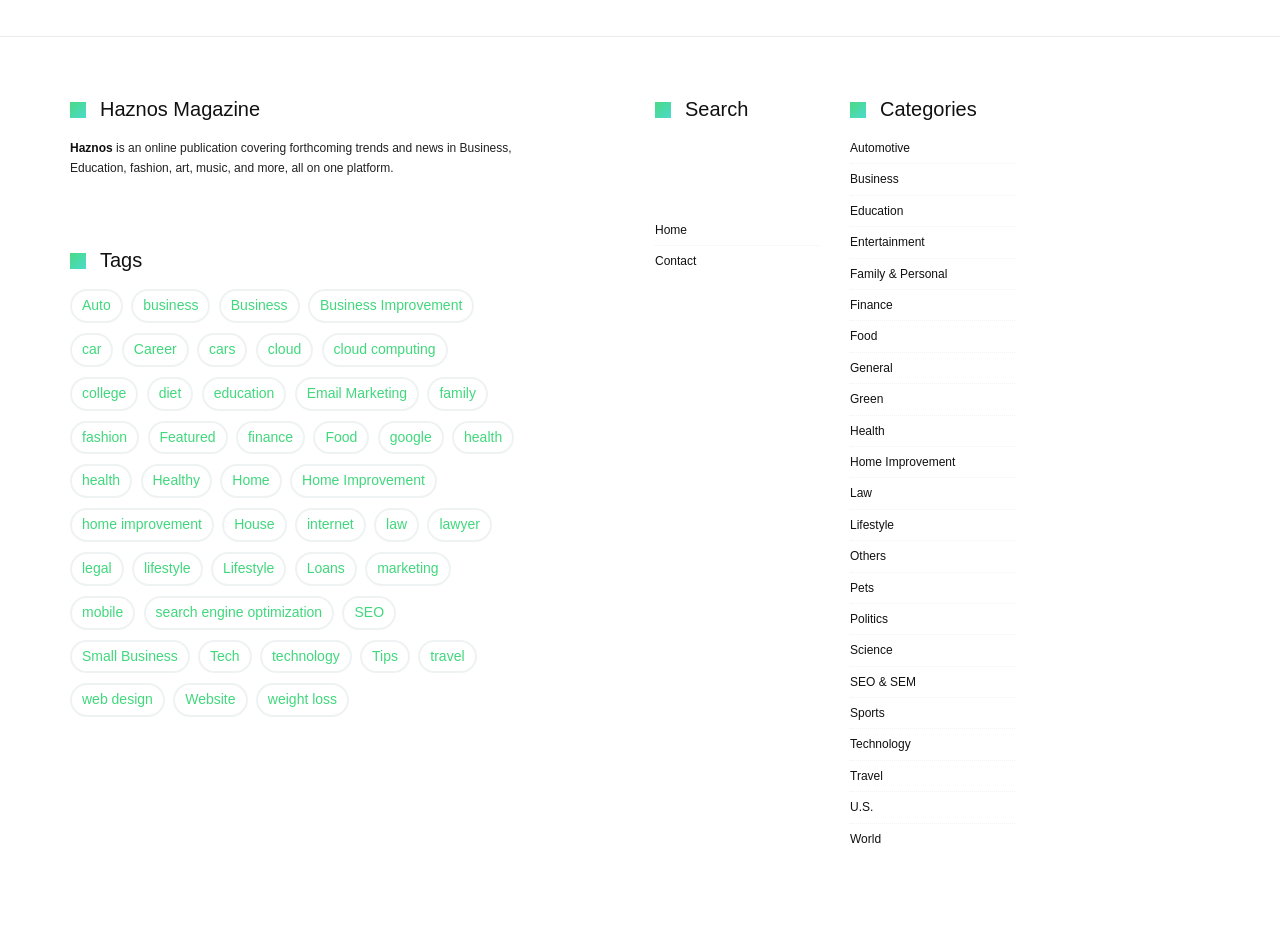Find the bounding box coordinates for the area that must be clicked to perform this action: "View the 'Technology' category".

[0.664, 0.796, 0.711, 0.812]